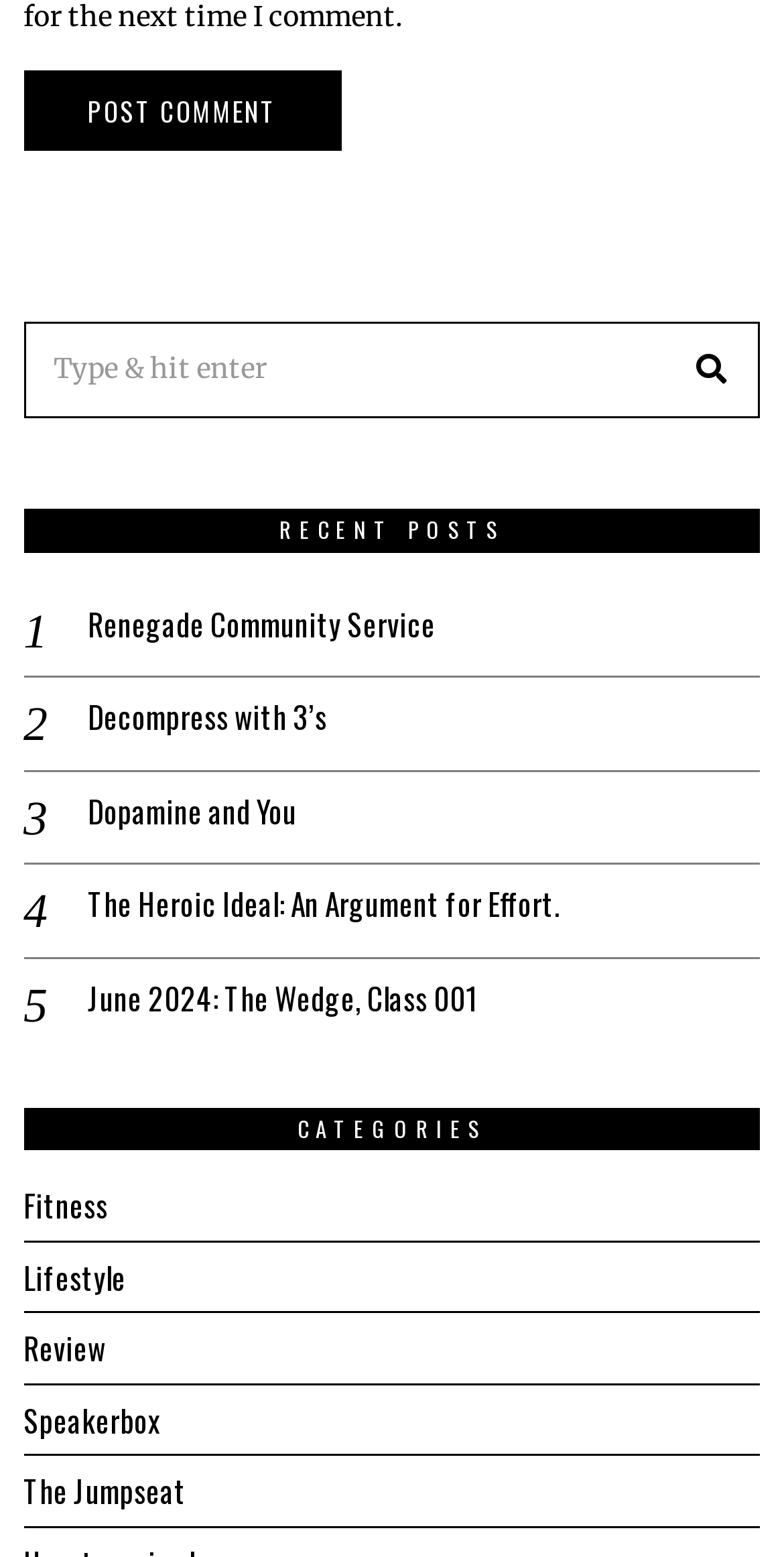Find the bounding box coordinates of the element to click in order to complete the given instruction: "Search for a post."

[0.03, 0.207, 0.97, 0.269]